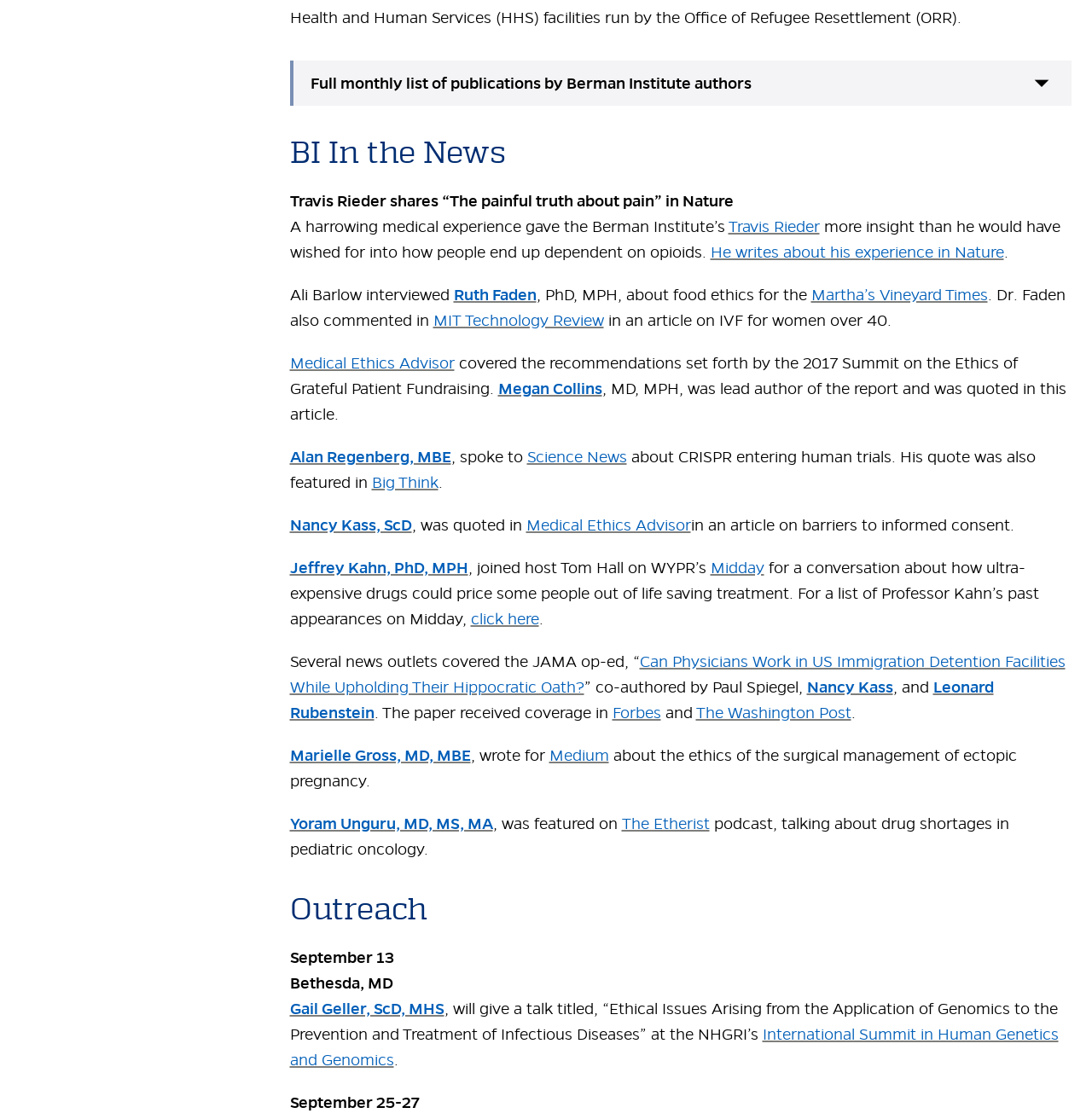Please determine the bounding box coordinates of the element to click in order to execute the following instruction: "Click on God mode". The coordinates should be four float numbers between 0 and 1, specified as [left, top, right, bottom].

None